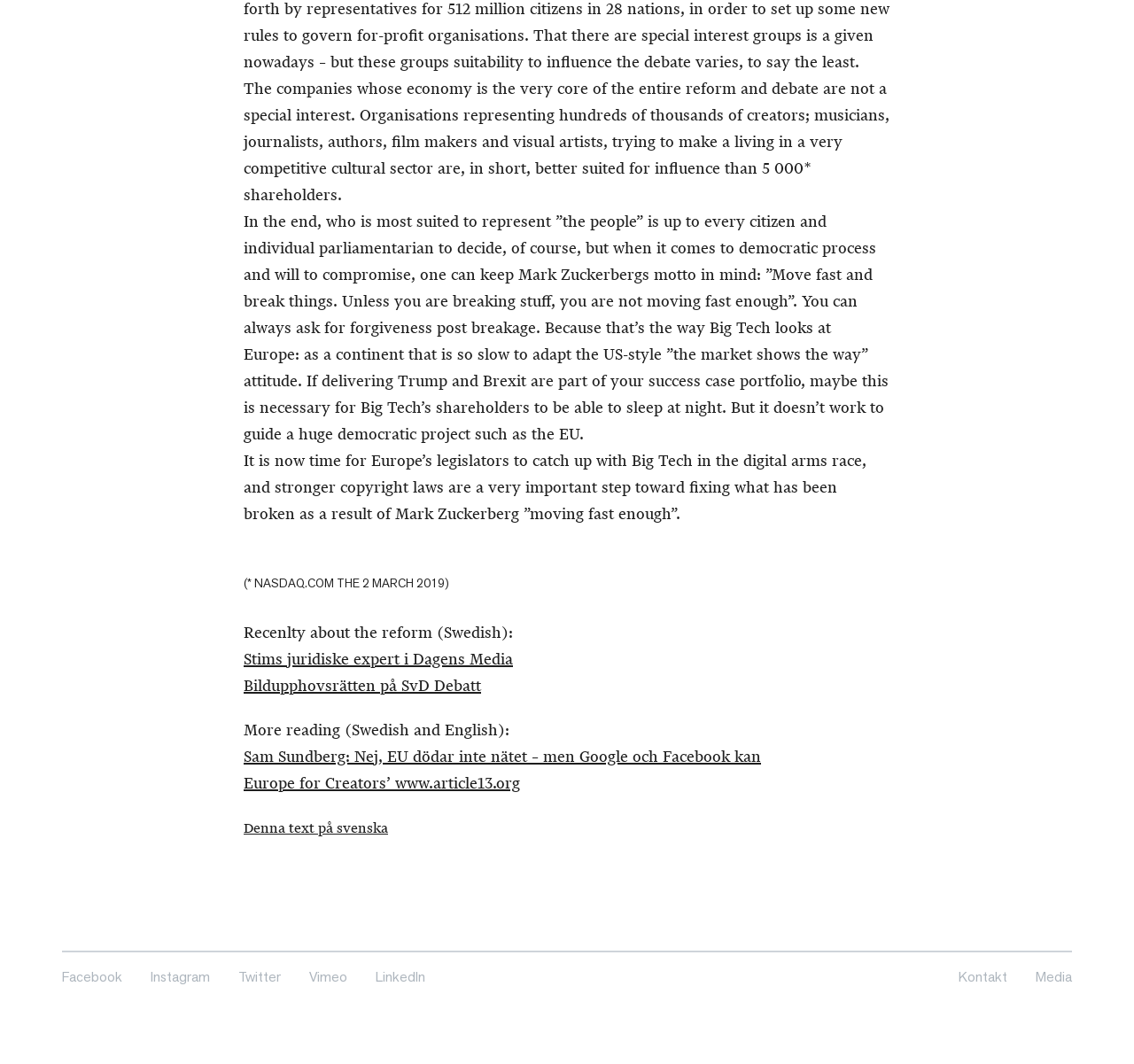Based on the description "Europe for Creators’ www.article13.org", find the bounding box of the specified UI element.

[0.215, 0.727, 0.459, 0.745]